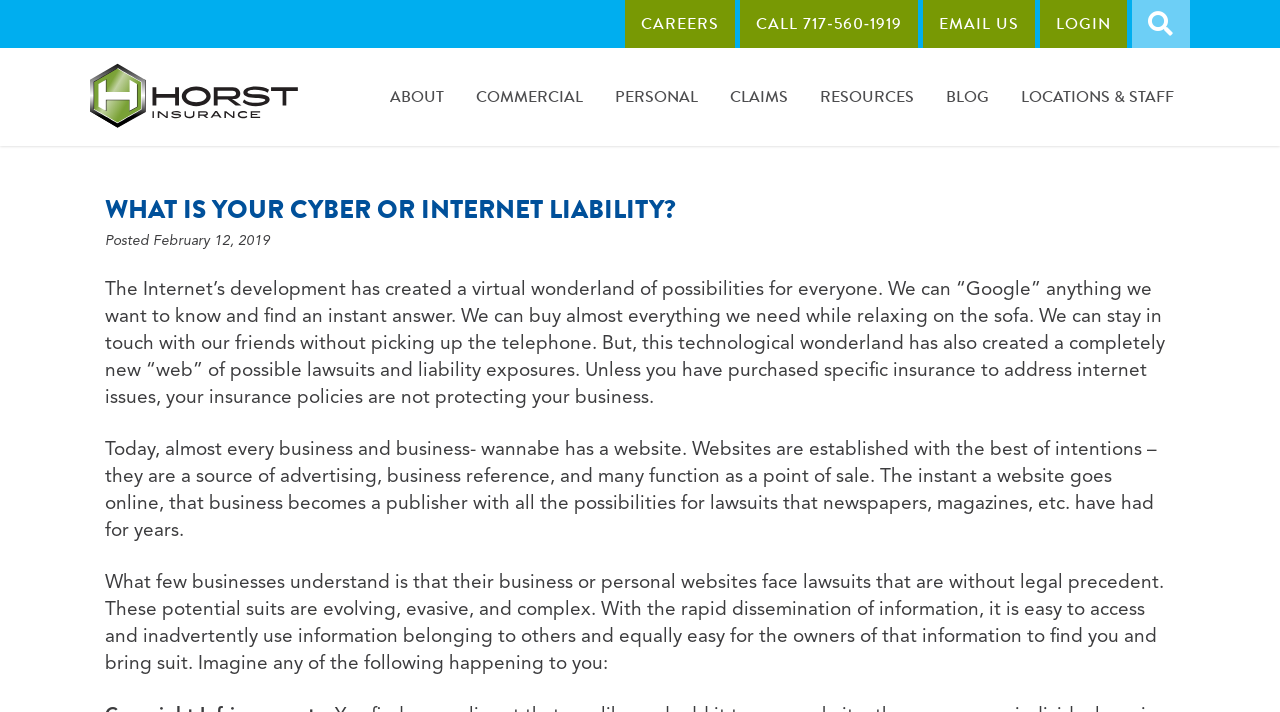Highlight the bounding box coordinates of the element you need to click to perform the following instruction: "Click the ABOUT link."

[0.292, 0.067, 0.359, 0.205]